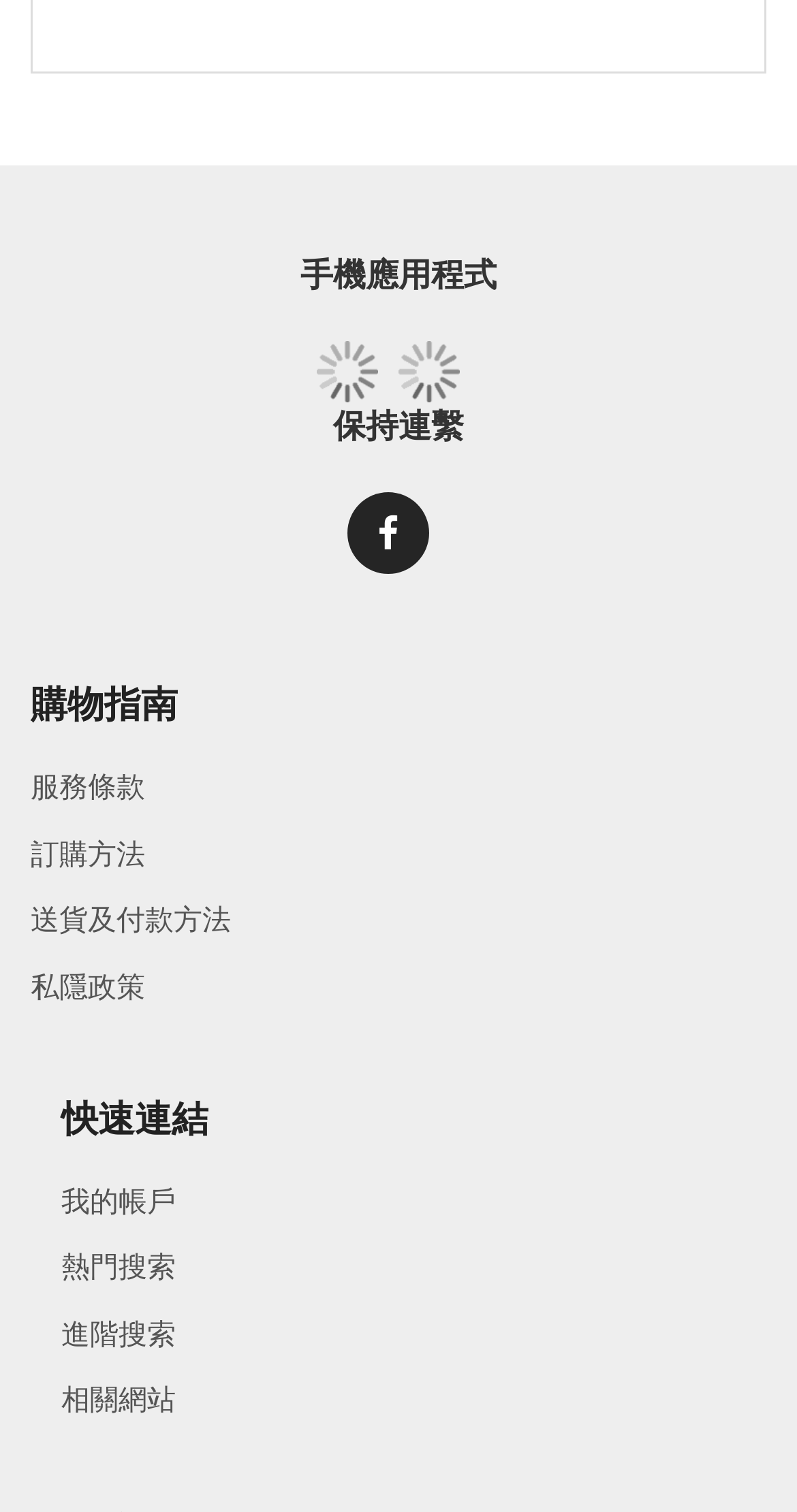What is the second link in the '購物指南' section?
Using the information presented in the image, please offer a detailed response to the question.

The '購物指南' section contains four links, and the second one is '訂購方法', which is located below '服務條款' and above '送貨及付款方法'. Its bounding box coordinates indicate its position on the webpage.